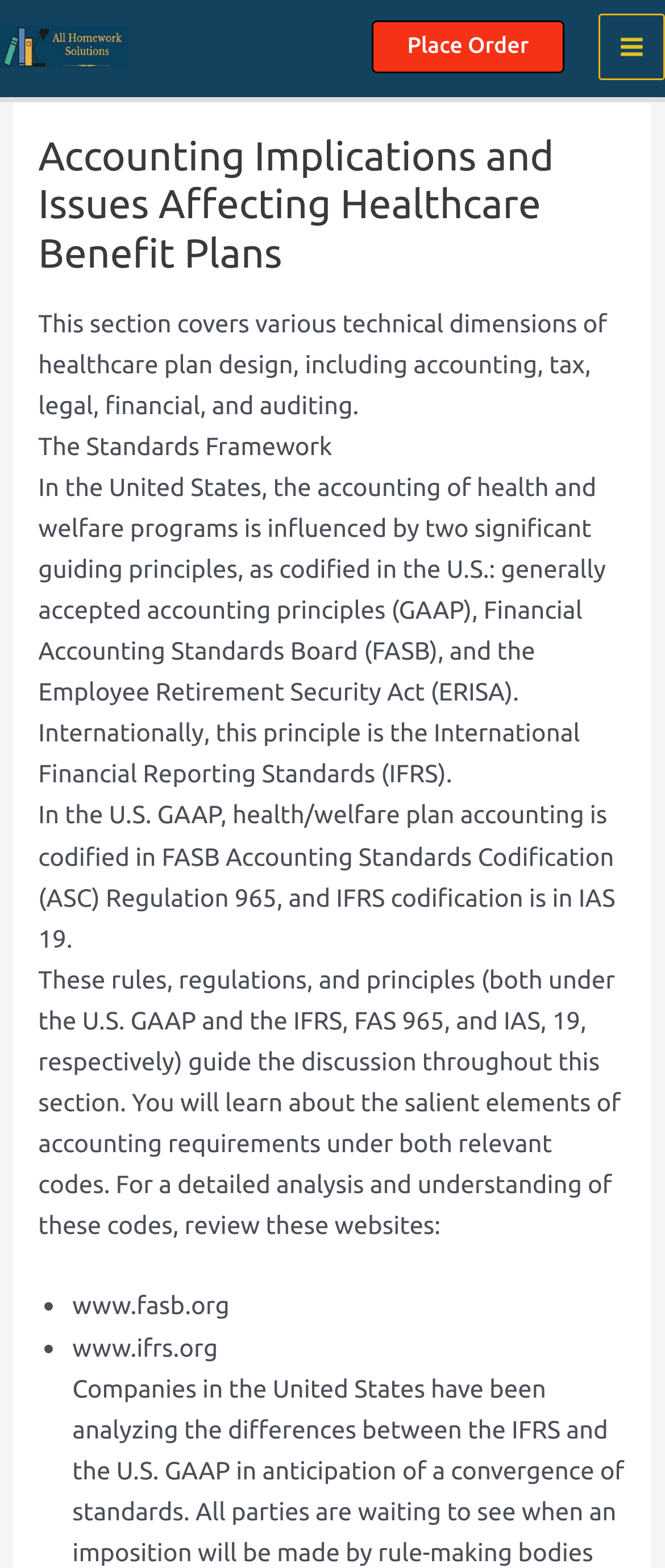Respond with a single word or short phrase to the following question: 
What is the international financial reporting standard mentioned?

IFRS